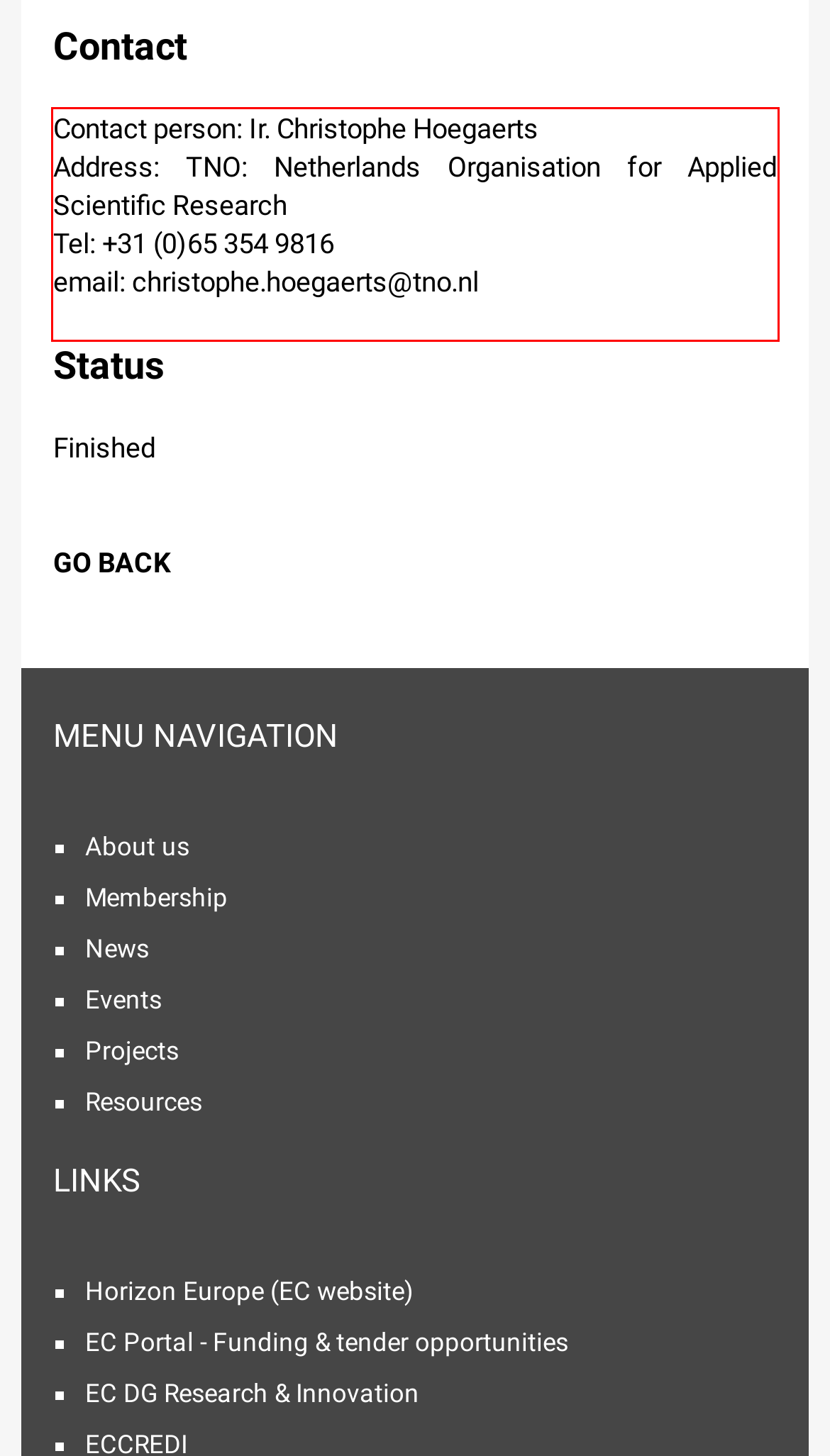You are given a webpage screenshot with a red bounding box around a UI element. Extract and generate the text inside this red bounding box.

Contact person: Ir. Christophe Hoegaerts Address: TNO: Netherlands Organisation for Applied Scientific Research Tel: +31 (0)65 354 9816 email: christophe.hoegaerts@tno.nl